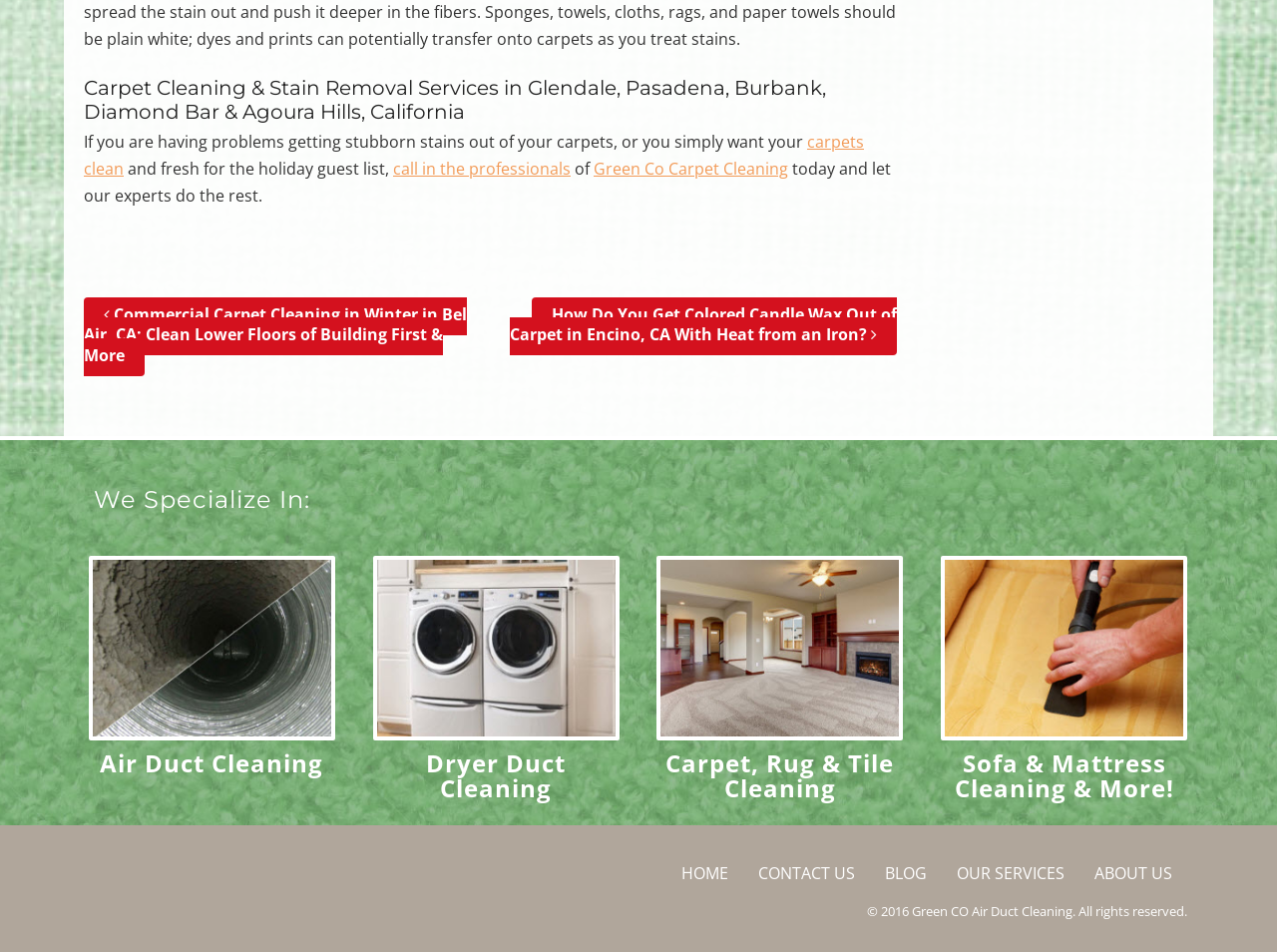Please provide the bounding box coordinates for the element that needs to be clicked to perform the instruction: "Explore air duct cleaning services". The coordinates must consist of four float numbers between 0 and 1, formatted as [left, top, right, bottom].

[0.078, 0.784, 0.253, 0.819]